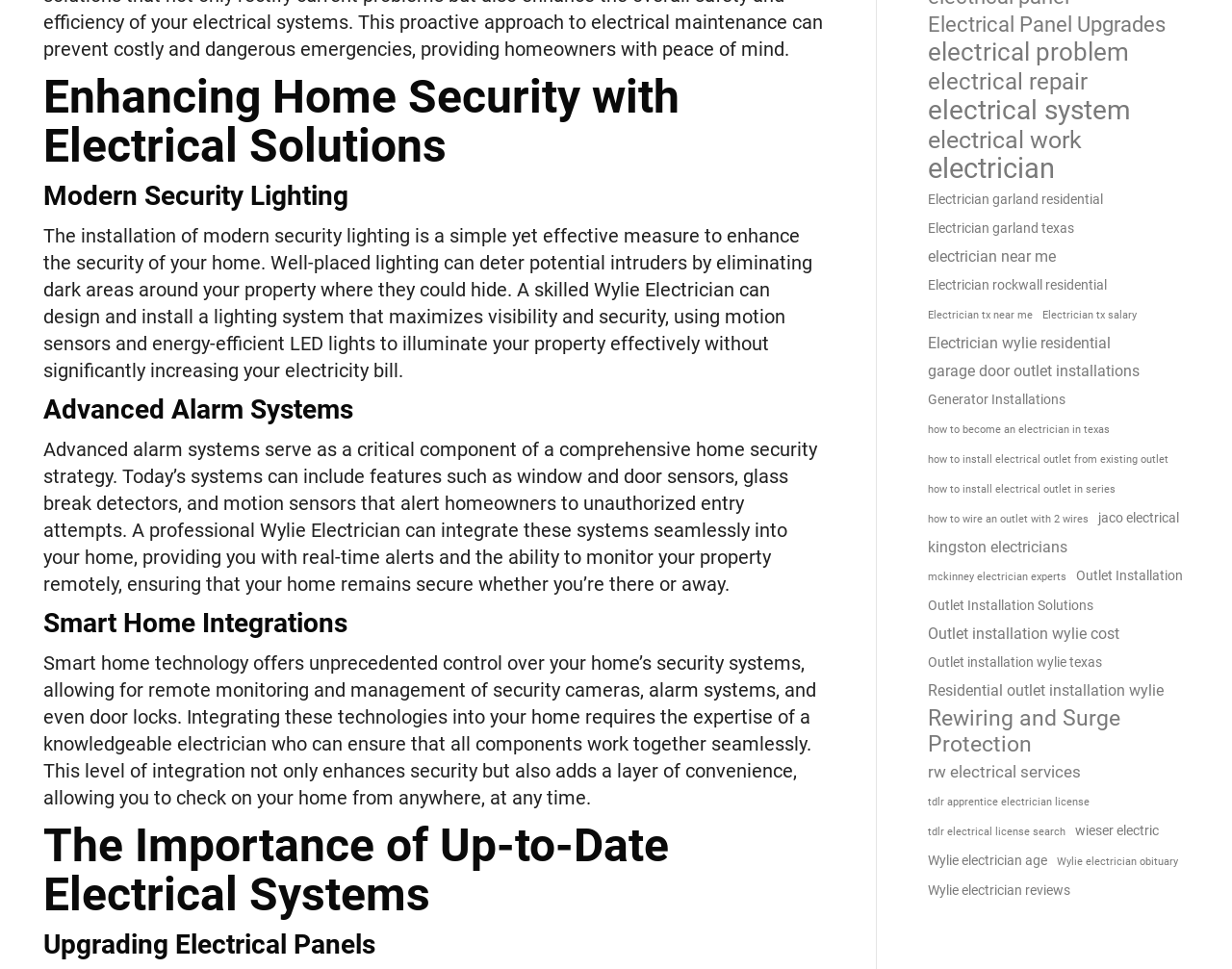Provide a one-word or short-phrase answer to the question:
What is the benefit of smart home integrations?

Remote monitoring and management